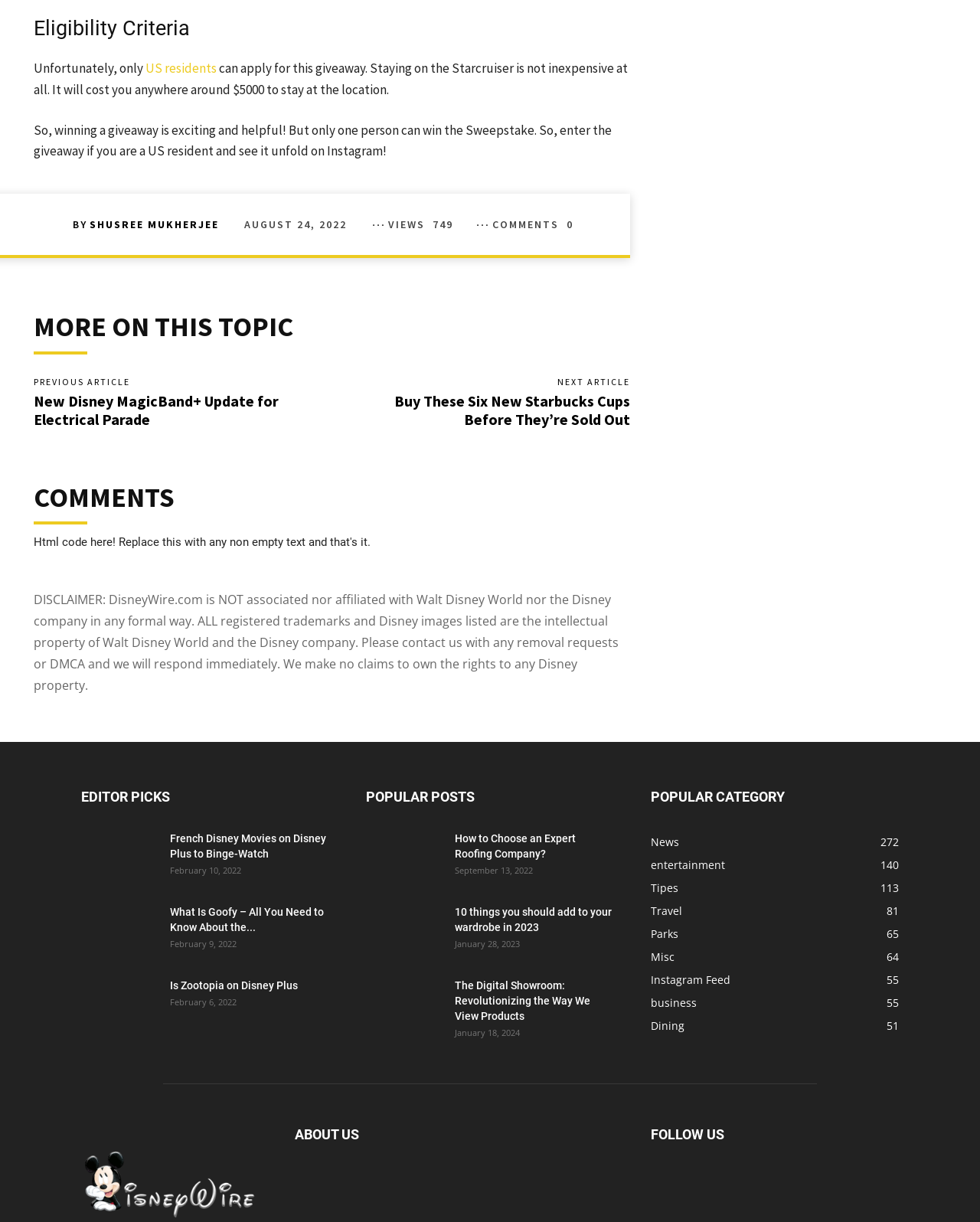Find the bounding box coordinates of the clickable region needed to perform the following instruction: "Check the 'EDITOR PICKS' section". The coordinates should be provided as four float numbers between 0 and 1, i.e., [left, top, right, bottom].

[0.083, 0.643, 0.336, 0.661]